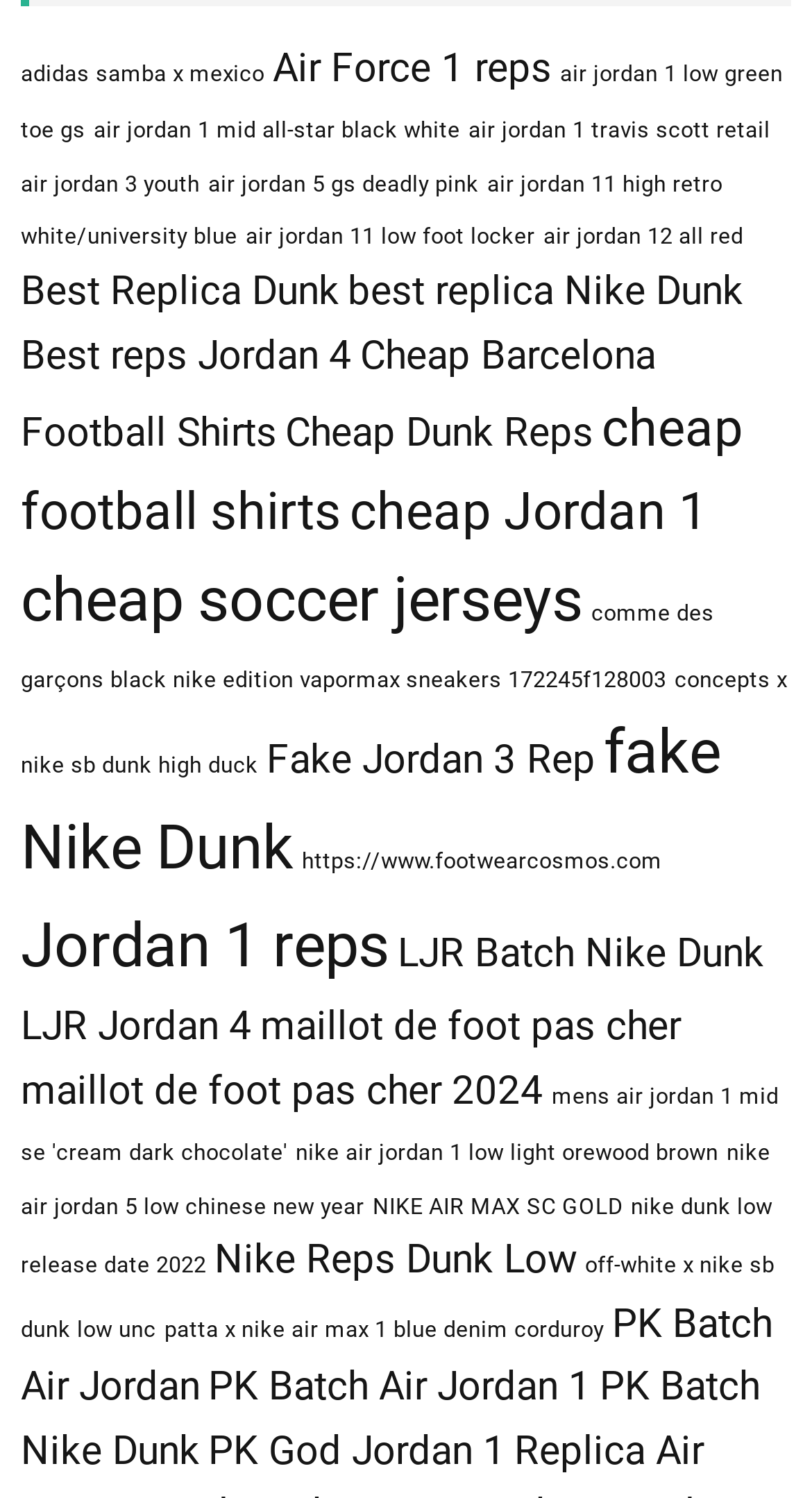Give the bounding box coordinates for the element described as: "https://www.footwearcosmos.com".

[0.372, 0.566, 0.815, 0.584]